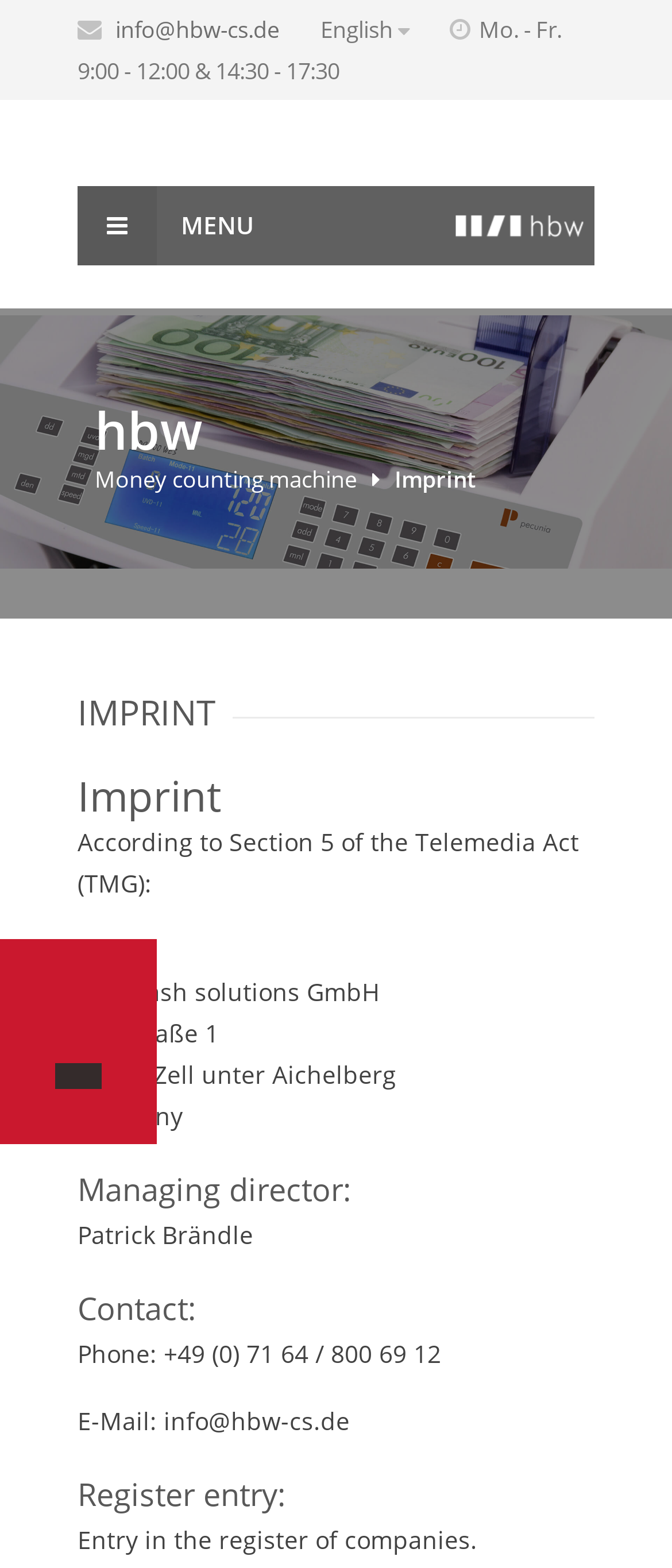Identify the bounding box coordinates for the UI element described by the following text: "Money counting machine". Provide the coordinates as four float numbers between 0 and 1, in the format [left, top, right, bottom].

[0.141, 0.296, 0.531, 0.315]